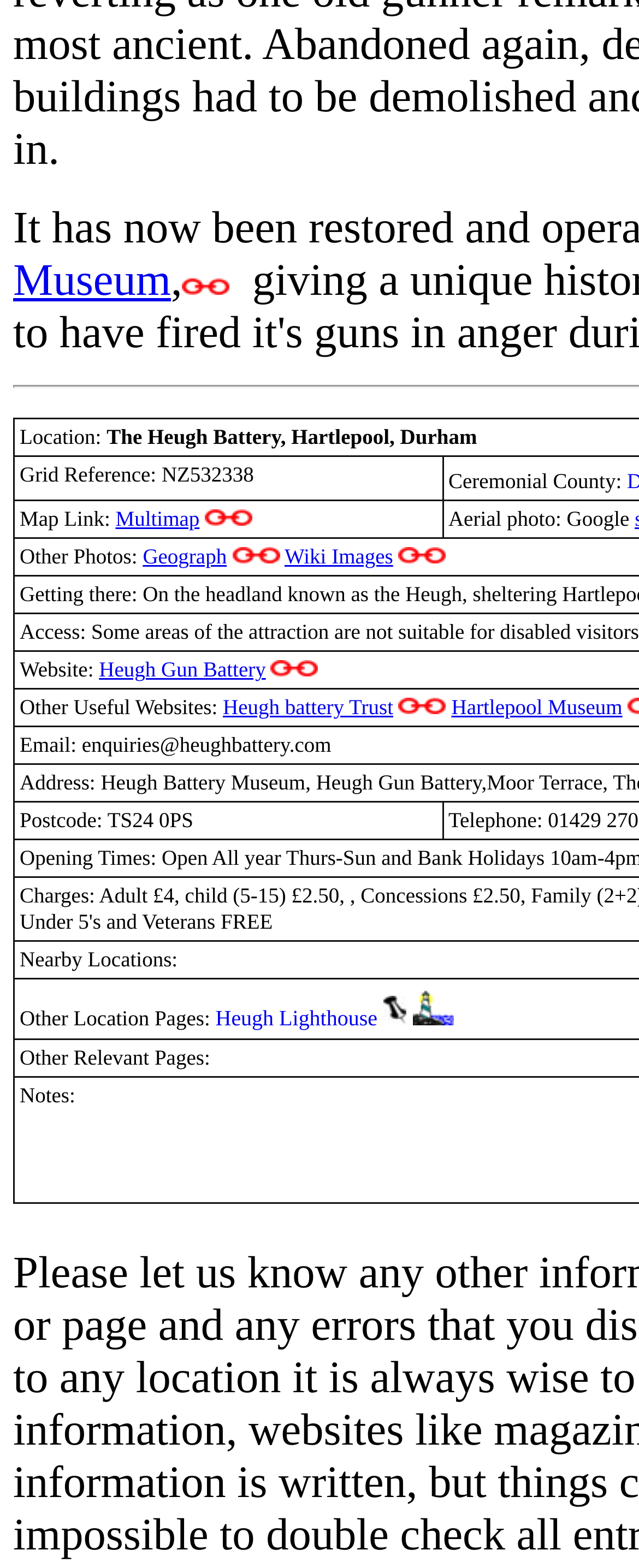Please identify the bounding box coordinates for the region that you need to click to follow this instruction: "Open the Heugh Gun Battery webpage".

[0.155, 0.419, 0.416, 0.435]